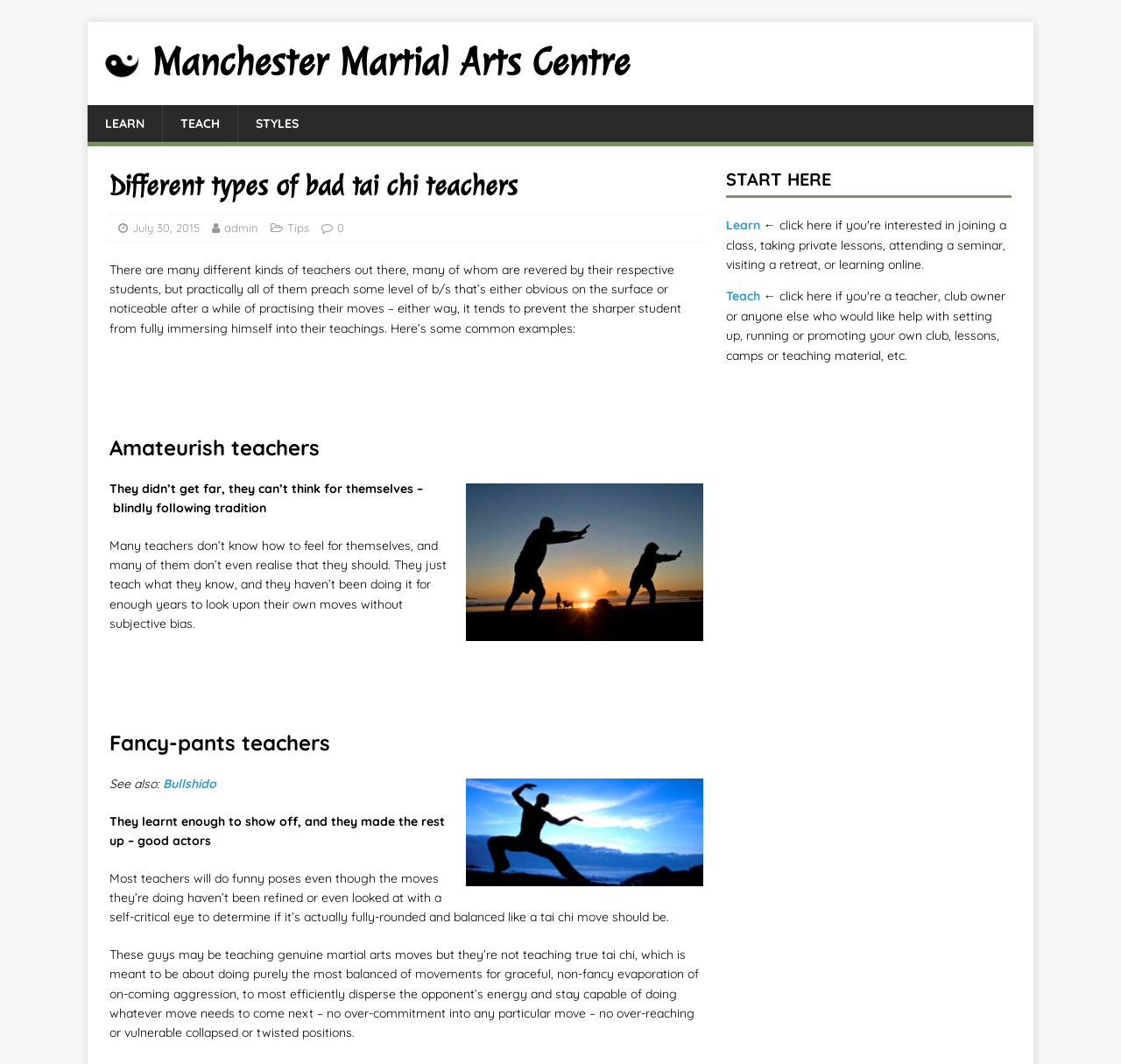Please identify and generate the text content of the webpage's main heading.

Different types of bad tai chi teachers